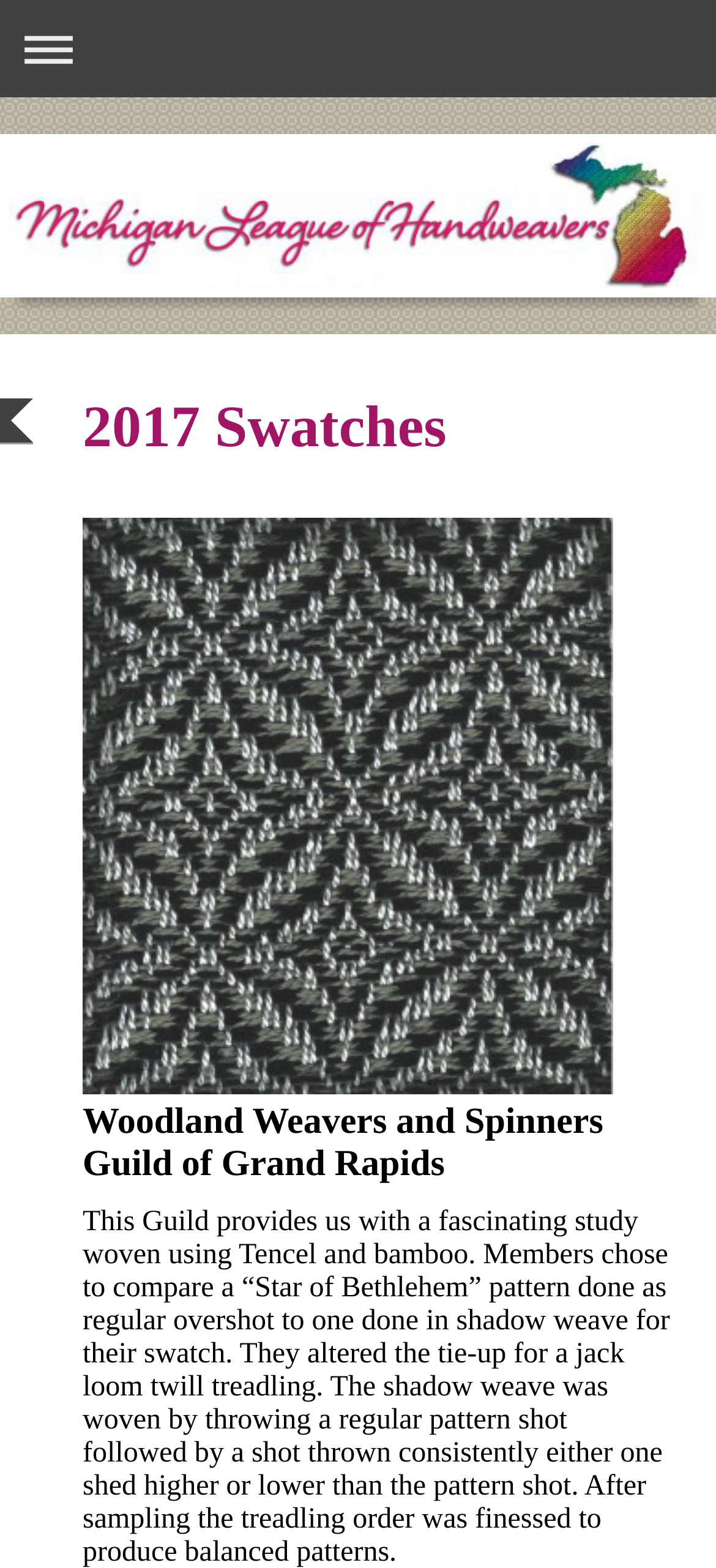Use a single word or phrase to answer this question: 
What is the pattern used in the swatch?

Star of Bethlehem